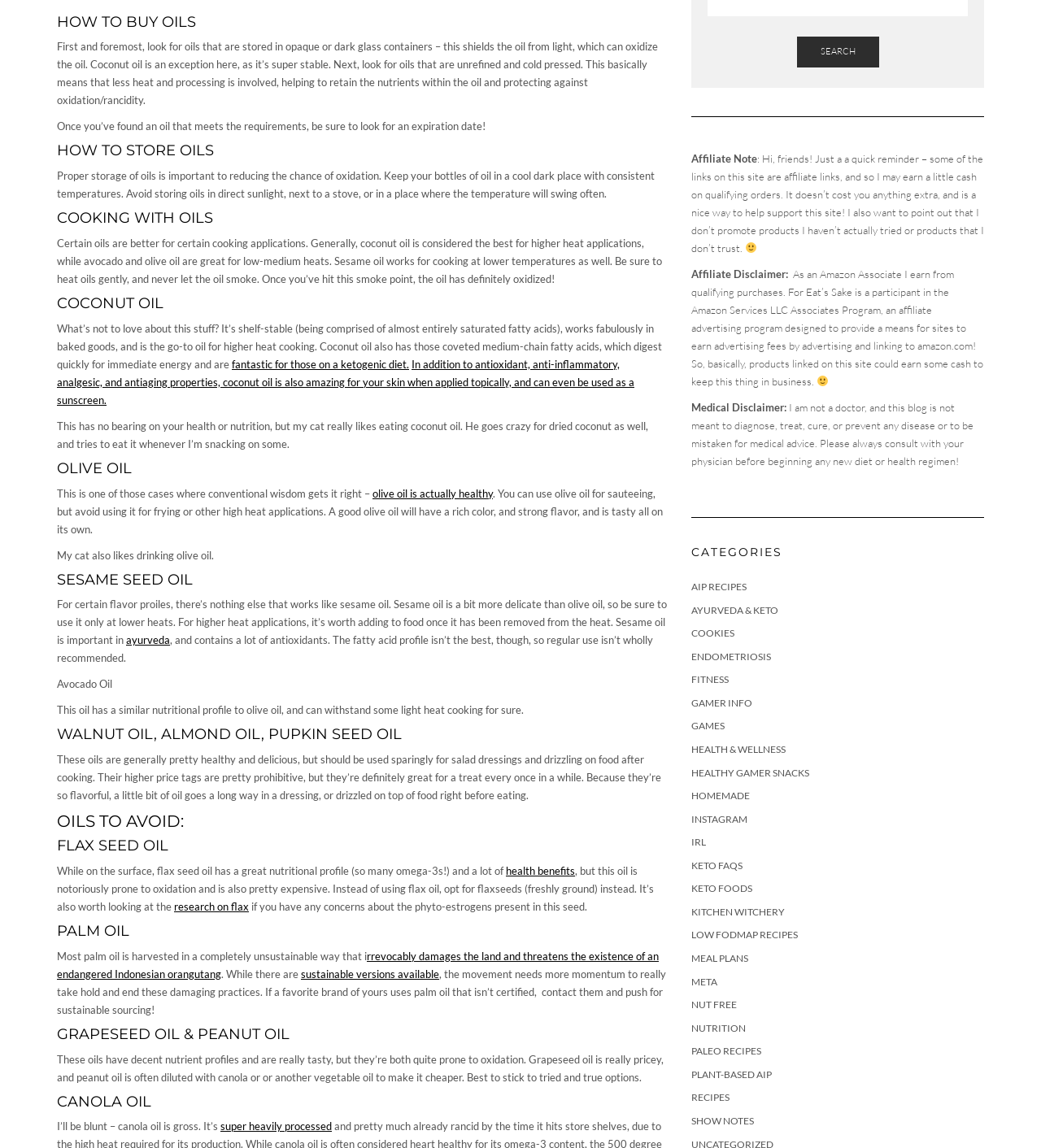Why should flax seed oil be avoided?
Answer the question in as much detail as possible.

The webpage states that flax seed oil is notoriously prone to oxidation and is also pretty expensive, making it a less desirable option compared to other oils.